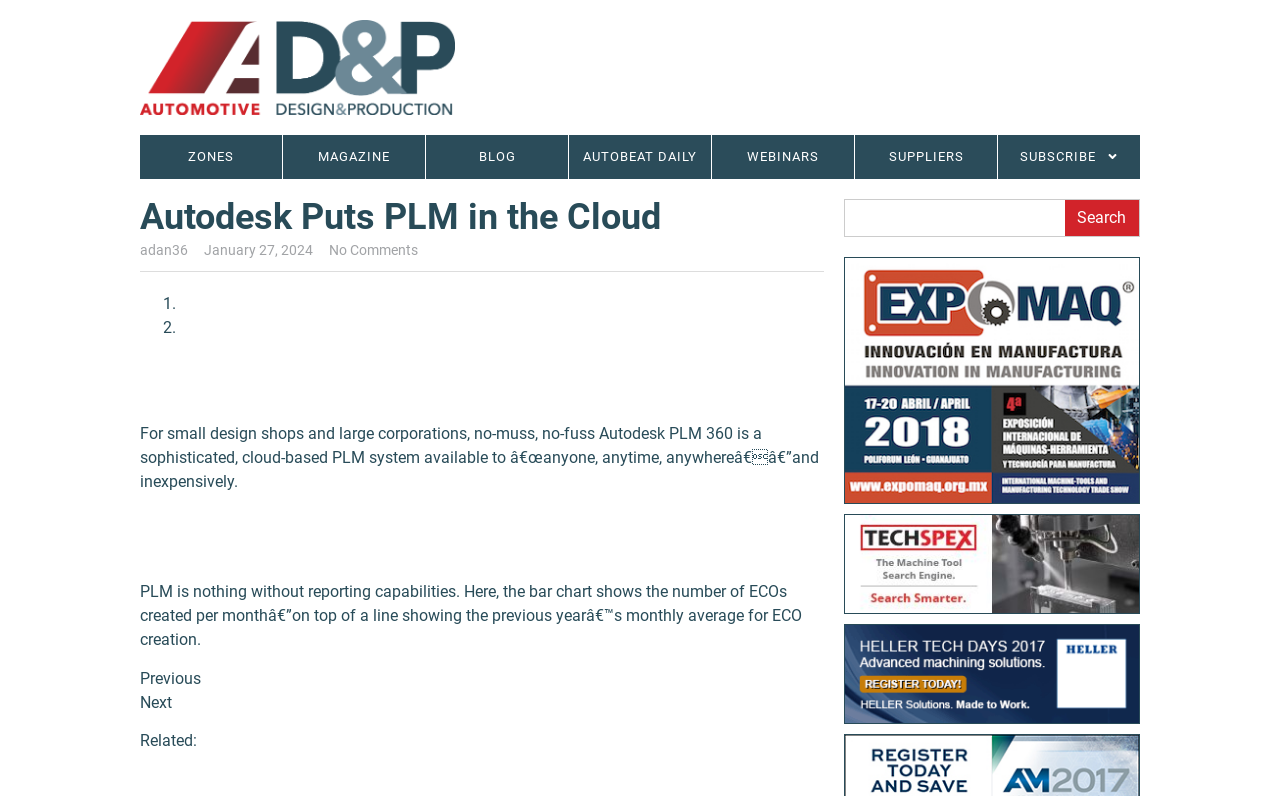Determine the bounding box for the described UI element: "No Comments".

[0.257, 0.301, 0.327, 0.328]